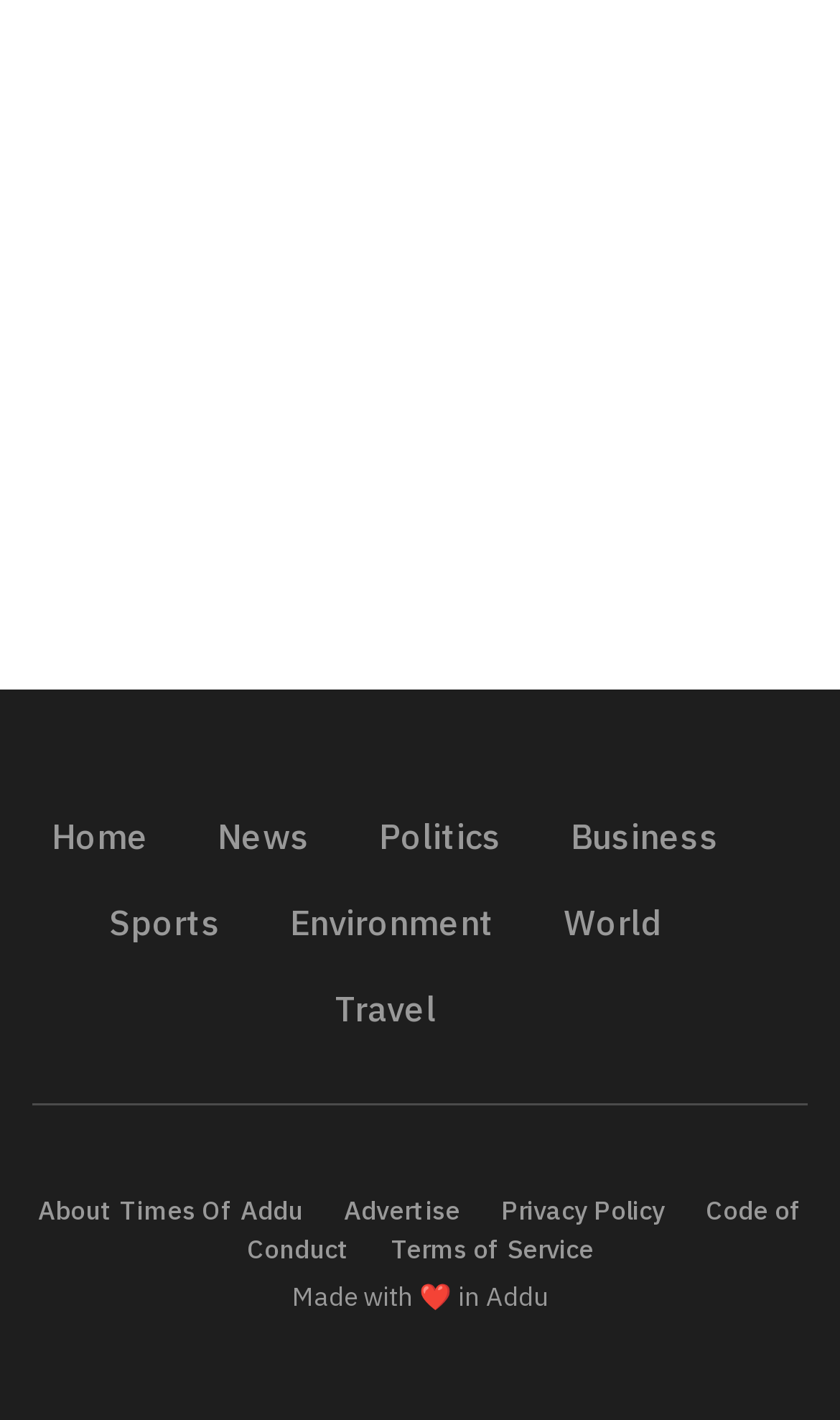Identify the bounding box coordinates of the part that should be clicked to carry out this instruction: "explore politics".

[0.451, 0.559, 0.638, 0.619]